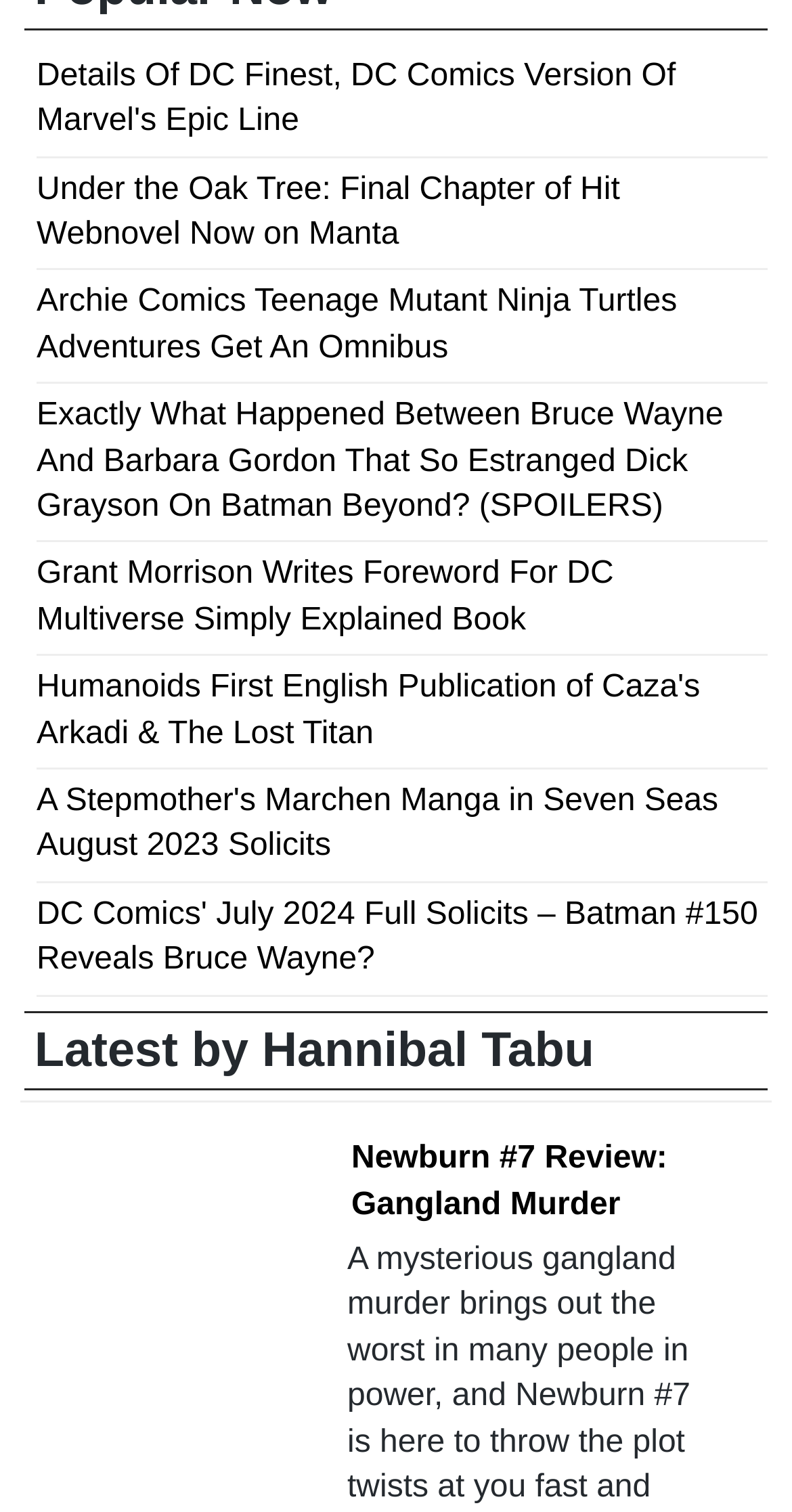What is the category of the 'Archie Comics Teenage Mutant Ninja Turtles Adventures' article?
Provide a detailed answer to the question using information from the image.

The third link on the webpage has the text 'Archie Comics Teenage Mutant Ninja Turtles Adventures Get An Omnibus', and Archie Comics is a comic book publisher, so the category of the 'Archie Comics Teenage Mutant Ninja Turtles Adventures' article is comics.